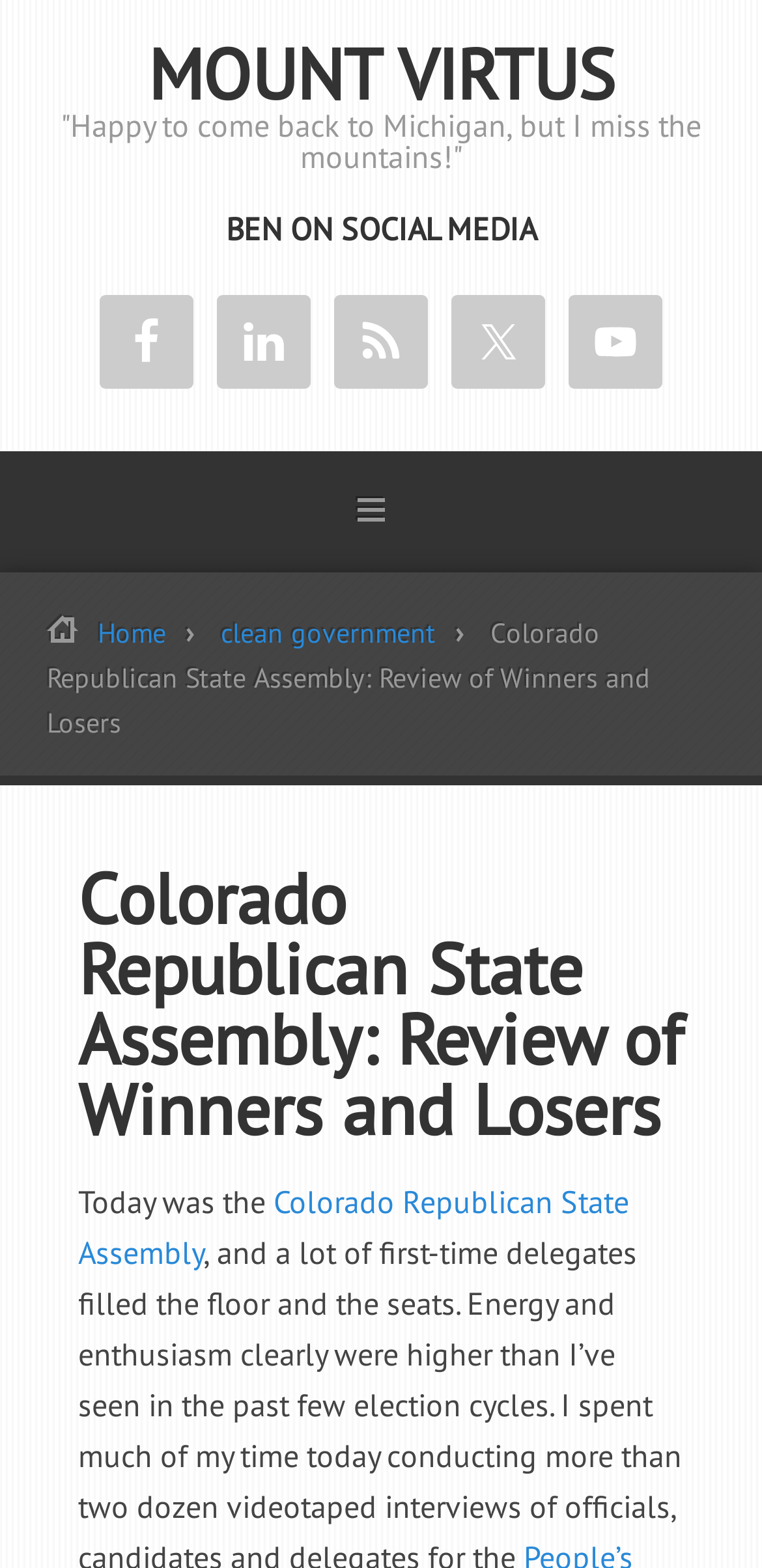How many social media platforms are listed?
Give a single word or phrase answer based on the content of the image.

5